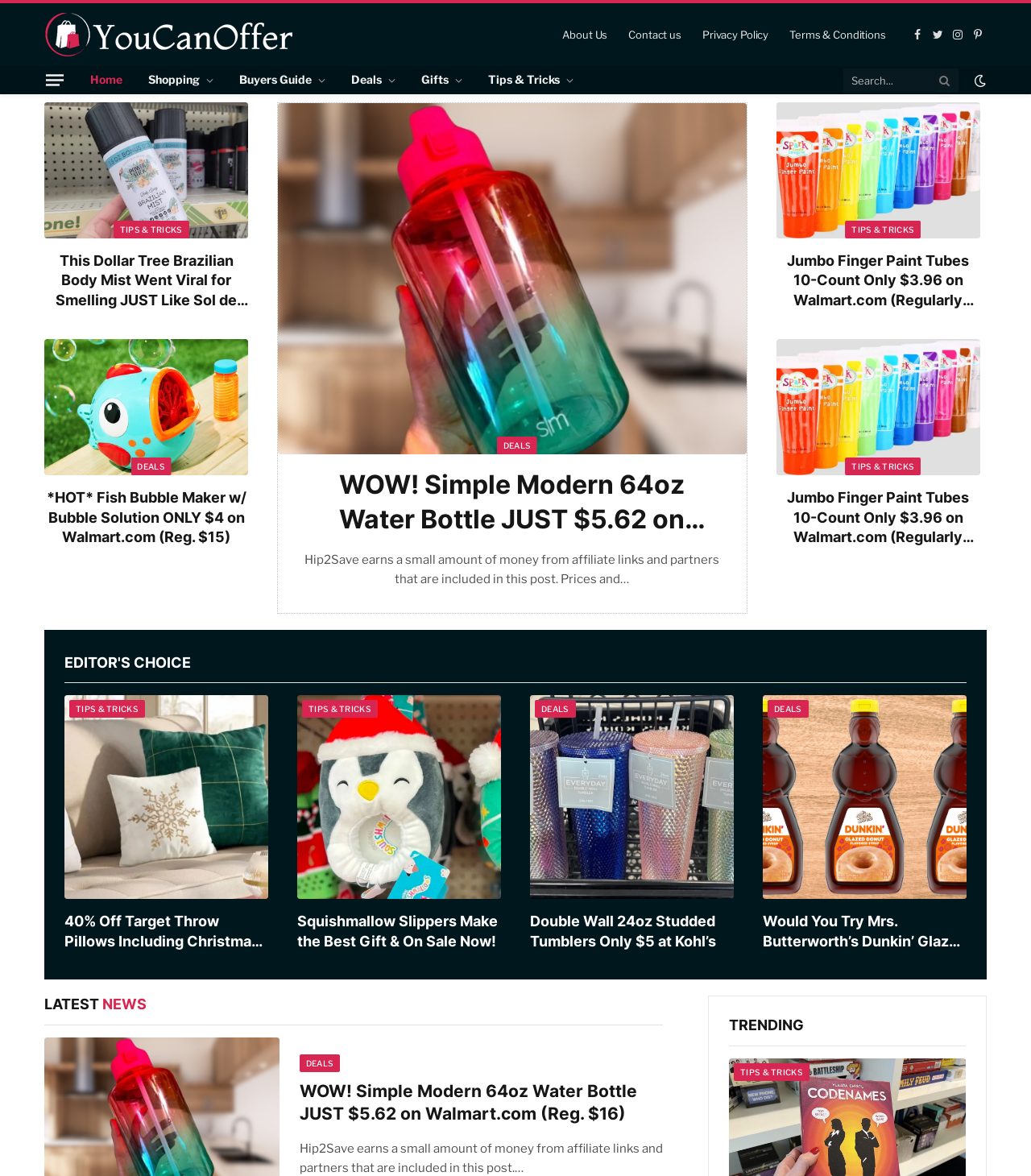Please answer the following question using a single word or phrase: 
What is the name of the website?

YouCanOffer